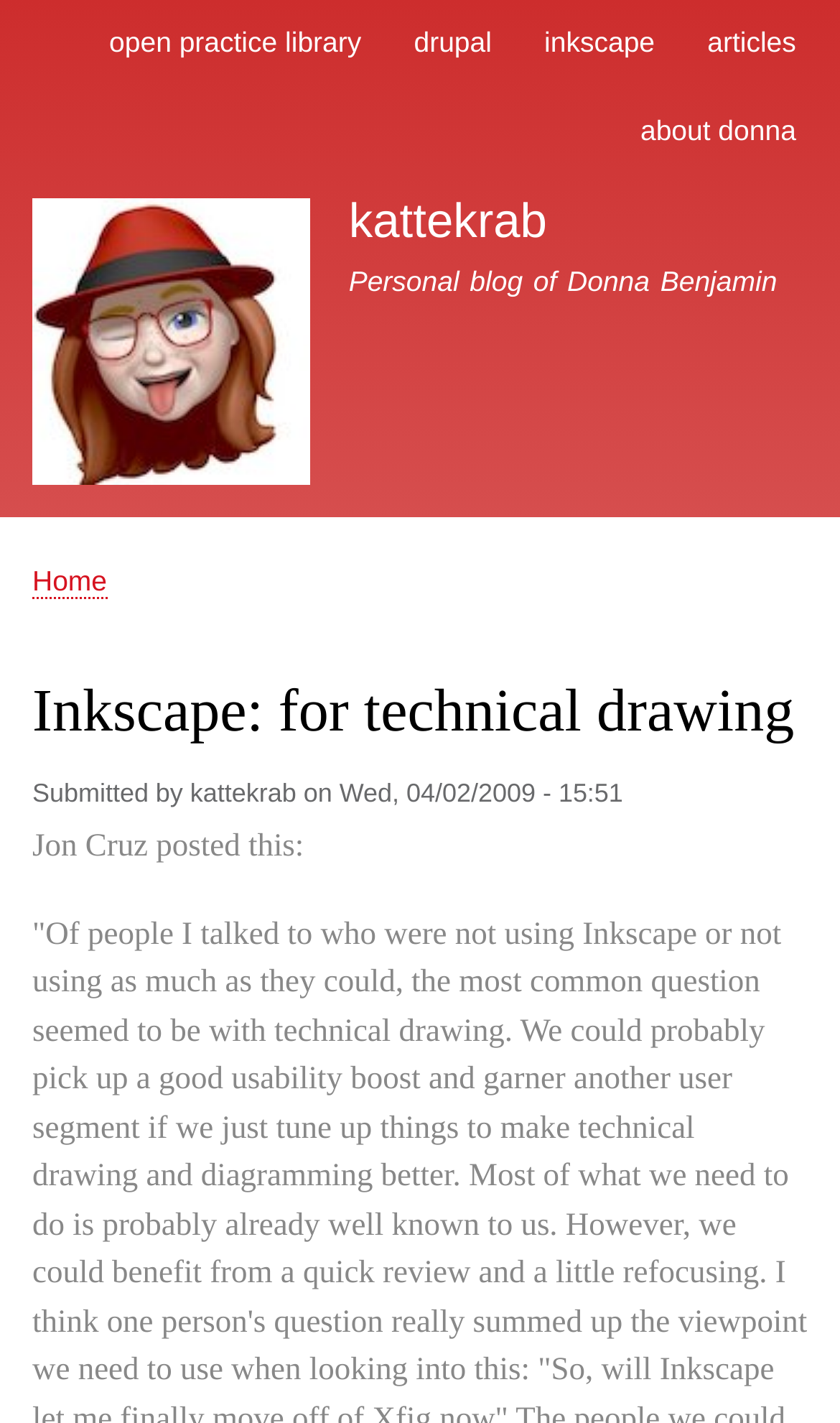Kindly provide the bounding box coordinates of the section you need to click on to fulfill the given instruction: "go to inkscape".

[0.621, 0.0, 0.806, 0.061]